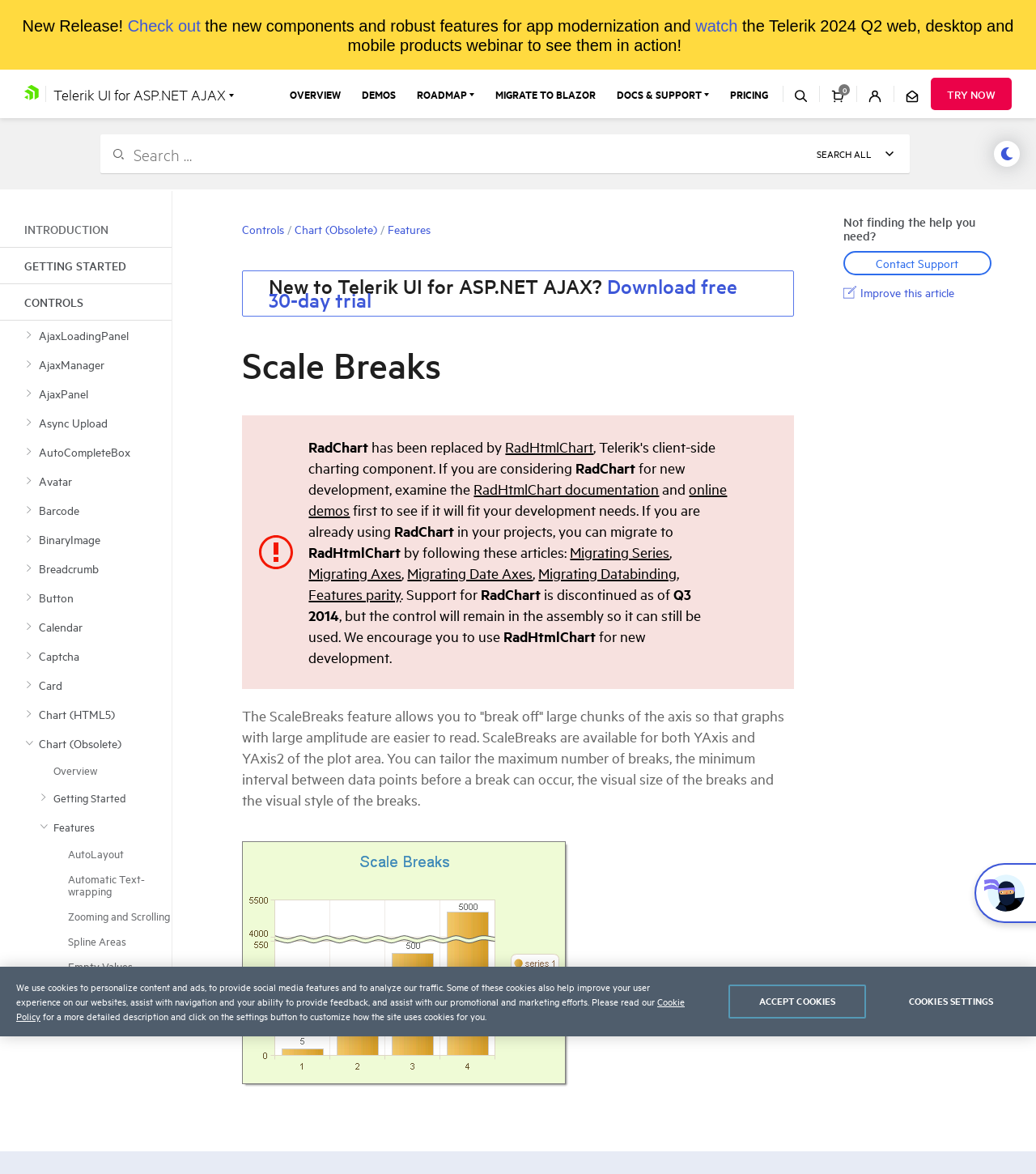Please answer the following question using a single word or phrase: What is the purpose of the 'Search' link?

To search the website